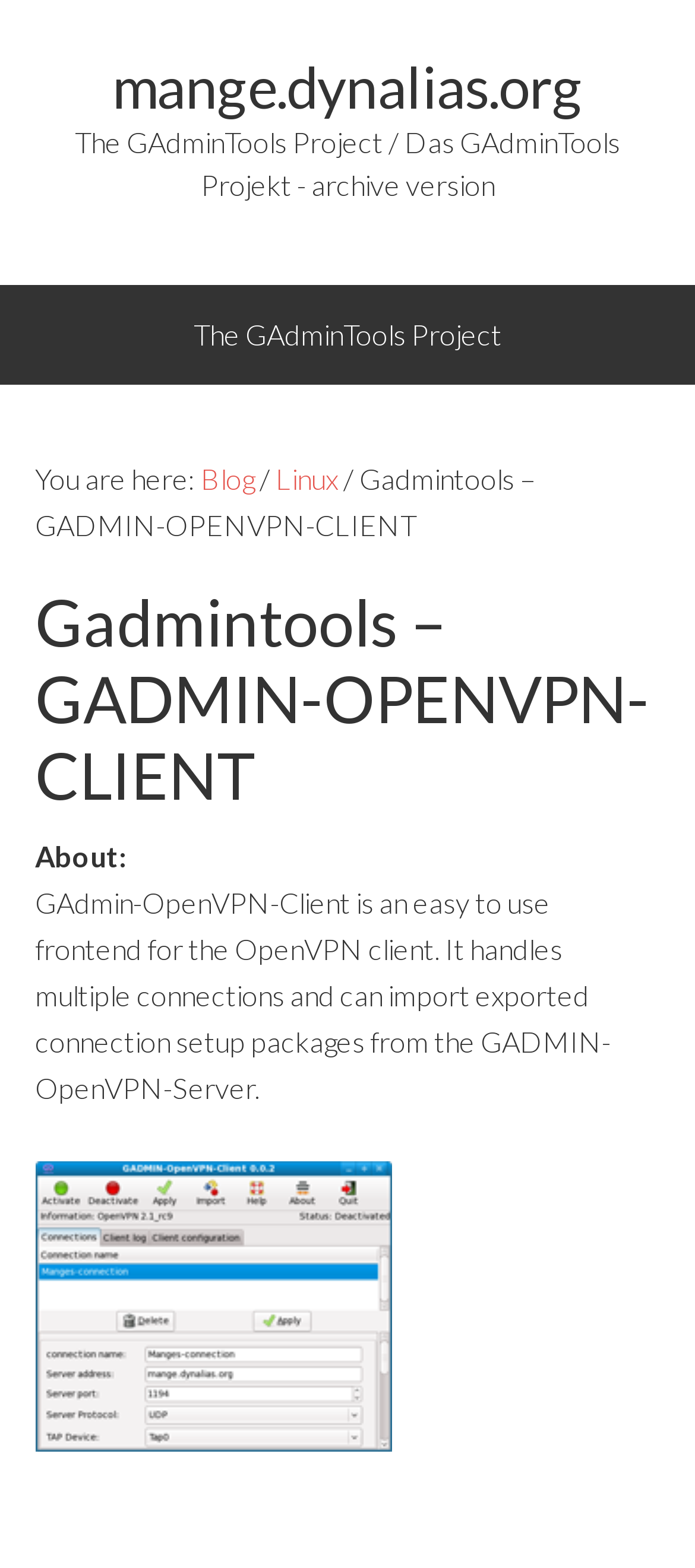Utilize the details in the image to thoroughly answer the following question: What is the format of the connection setup packages?

I found the answer by reading the static text element 'GAdmin-OpenVPN-Client is an easy to use frontend for the OpenVPN client. It handles multiple connections and can import exported connection setup packages from the GADMIN-OpenVPN-Server.' which mentions that the connection setup packages are exported.